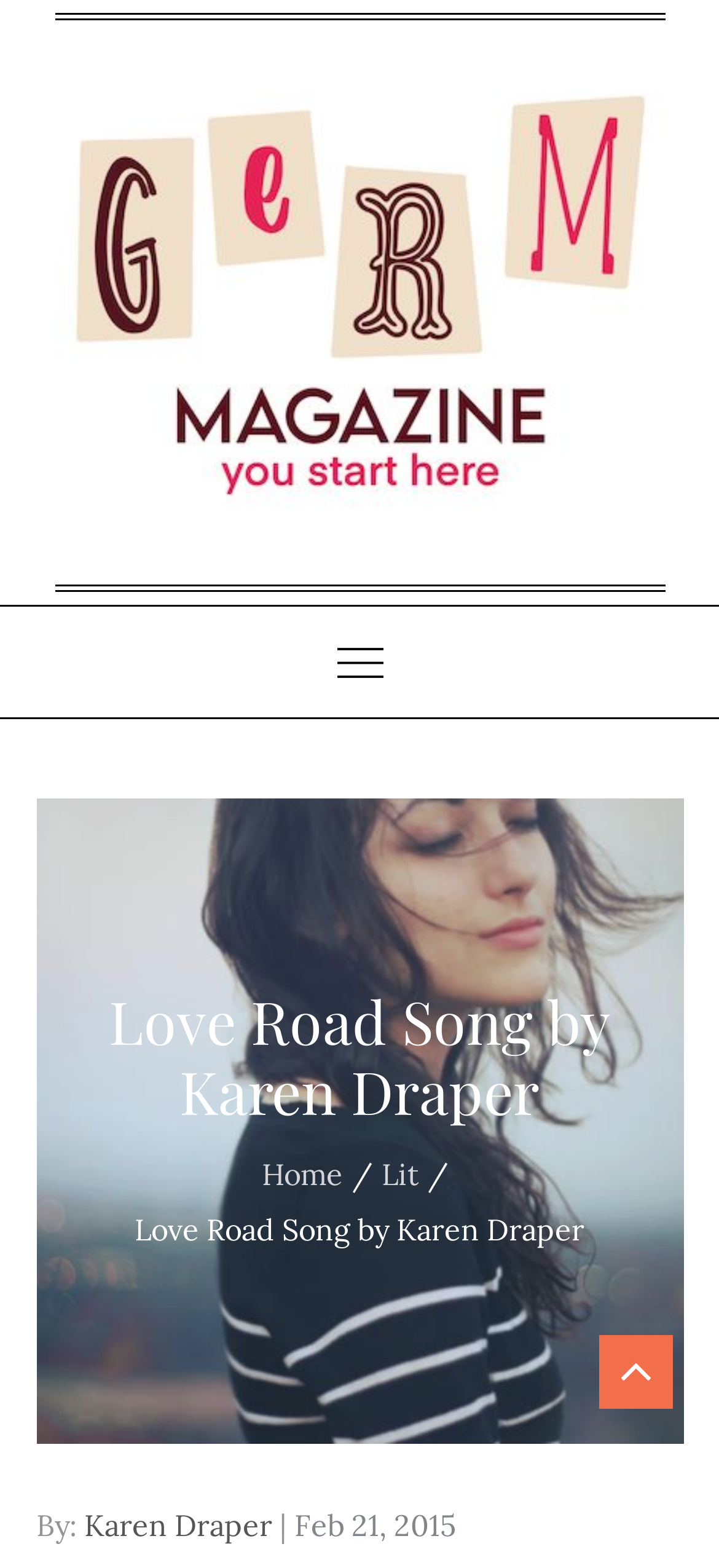With reference to the image, please provide a detailed answer to the following question: What is the name of the song?

The name of the song can be found in the heading element 'Love Road Song by Karen Draper' which is located at the top of the webpage, and also in the StaticText element 'Love Road Song by Karen Draper' which is part of the breadcrumbs navigation.